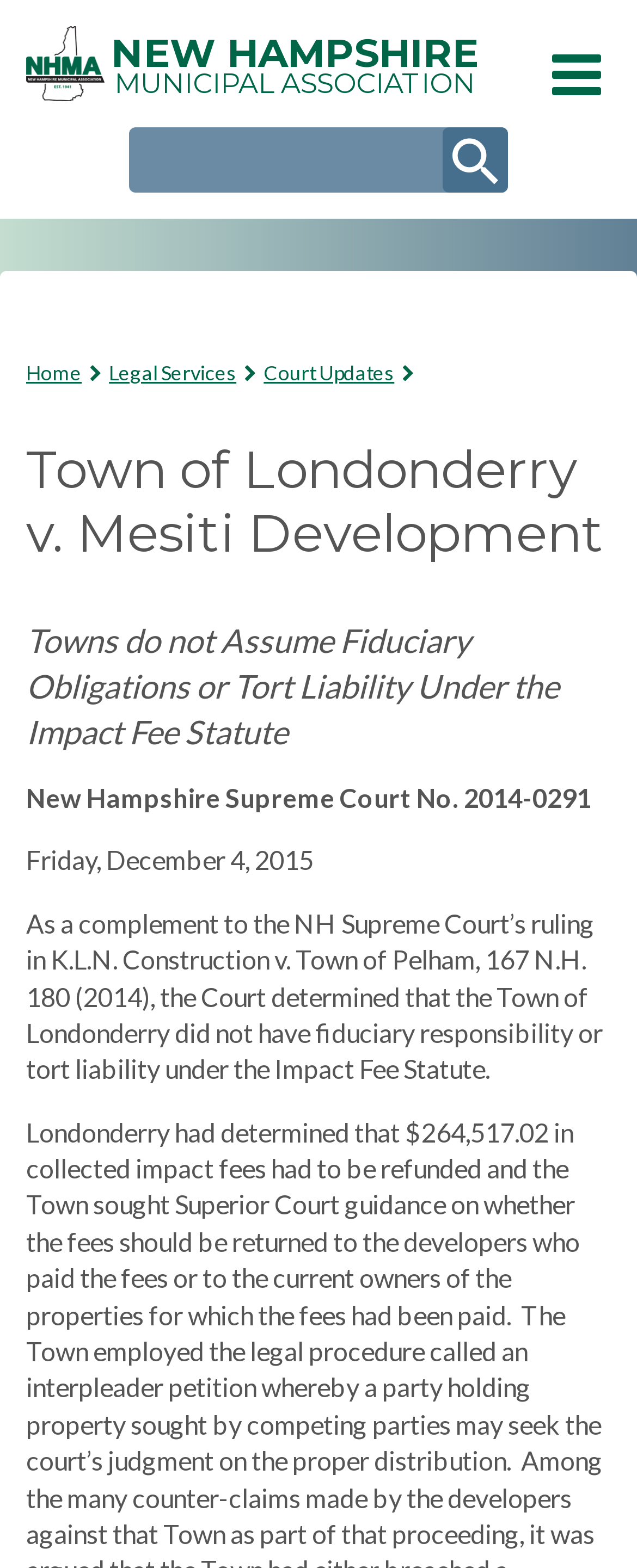How many links are there in the main navigation menu?
Provide an in-depth and detailed answer to the question.

I counted the number of links in the main navigation menu by looking at the links 'ABOUT', 'ADVOCACY', 'LEGAL SERVICES', 'EVENTS & TRAINING', 'RESOURCES & PUBLICATIONS', 'MUNICIPAL MARKETPLACE', 'STORE', 'CLASSIFIEDS', and 'PUBLIC NOTICES'.